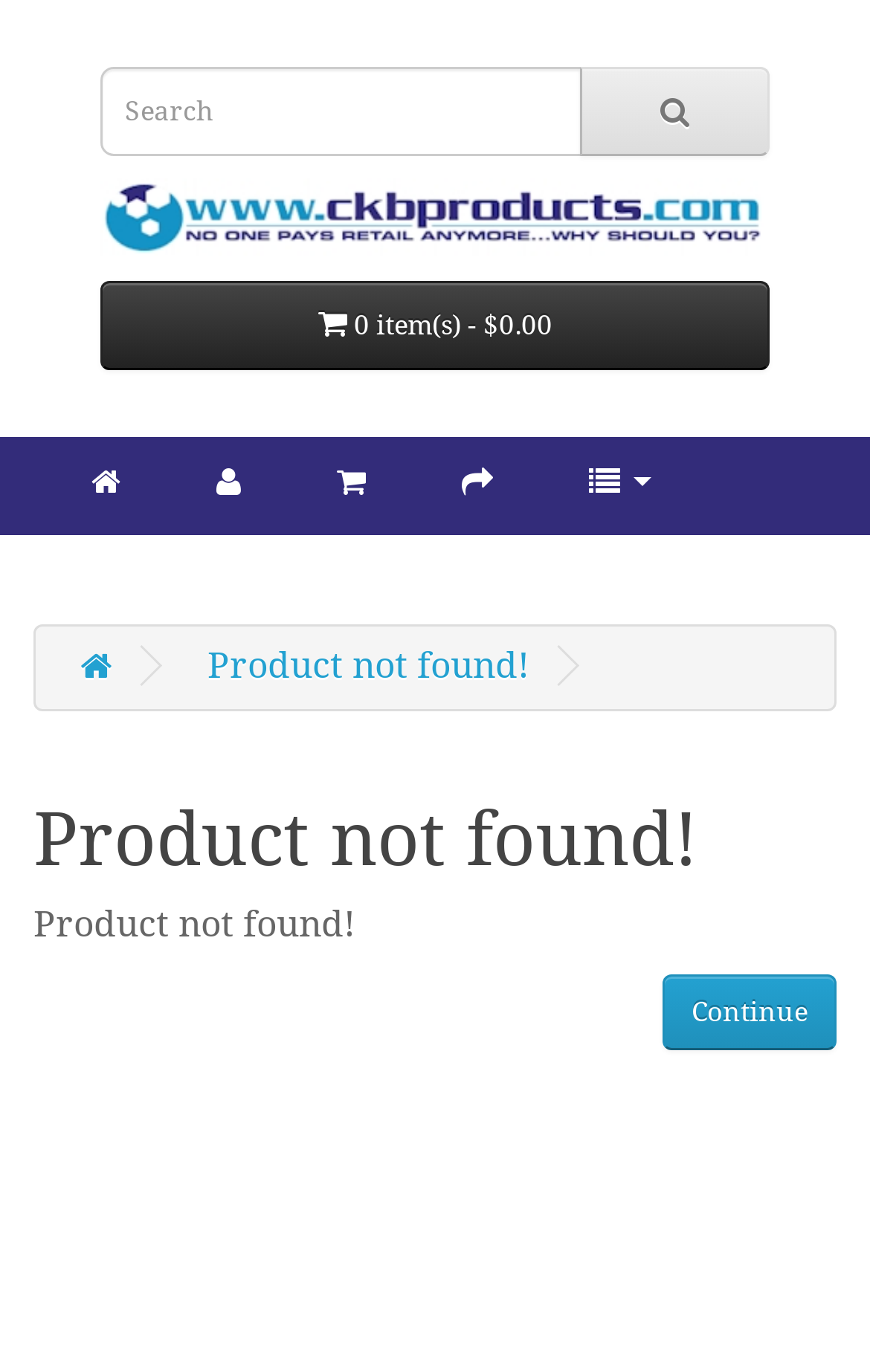What is the function of the button with the text 'Continue'?
Respond to the question with a well-detailed and thorough answer.

The button 'Continue' is likely used to proceed to the next step in the process, possibly after resolving the issue of the product not being found, or to continue shopping on the website.